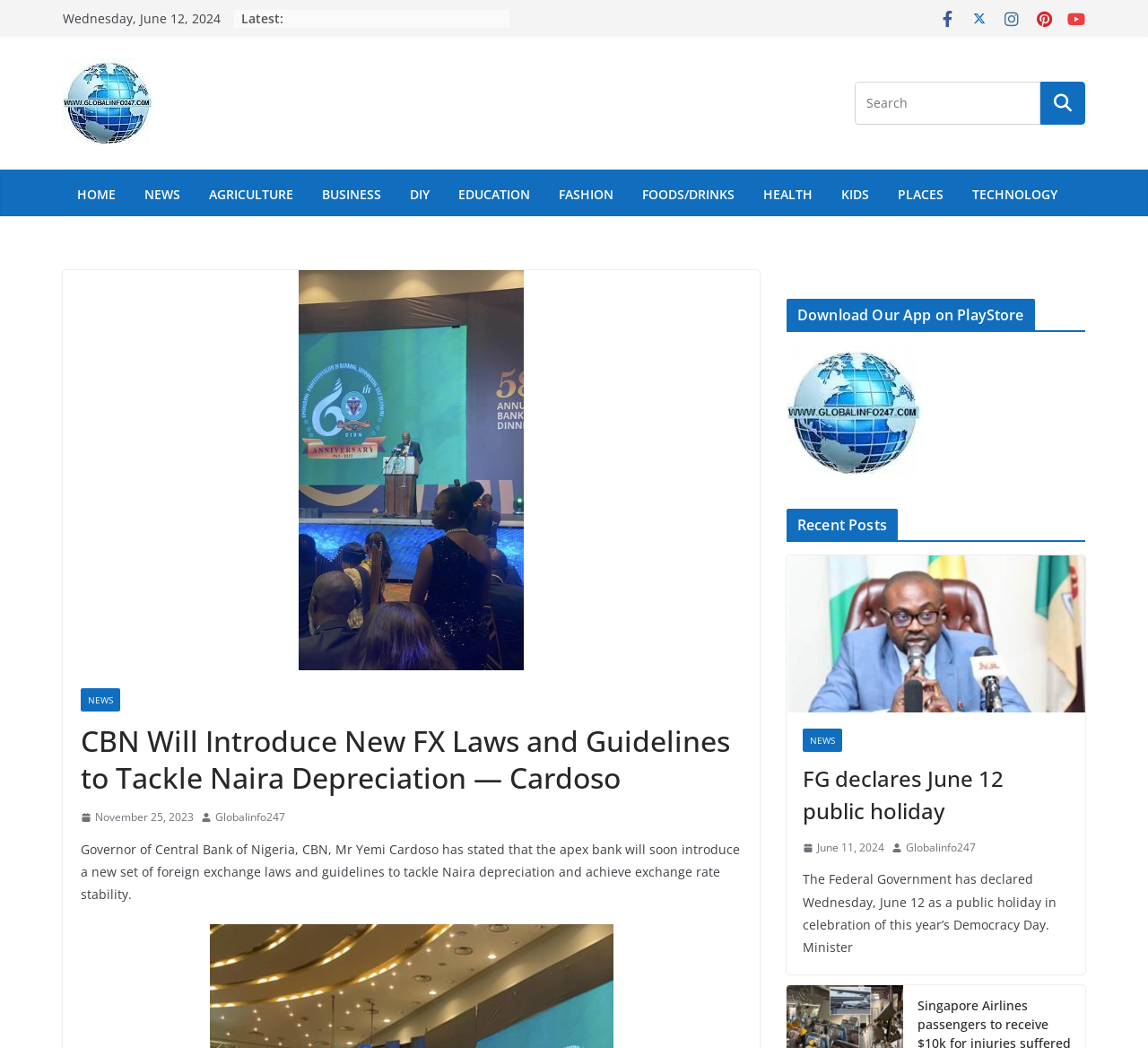Please indicate the bounding box coordinates for the clickable area to complete the following task: "Download the Globalinfo247 app". The coordinates should be specified as four float numbers between 0 and 1, i.e., [left, top, right, bottom].

[0.685, 0.332, 0.802, 0.348]